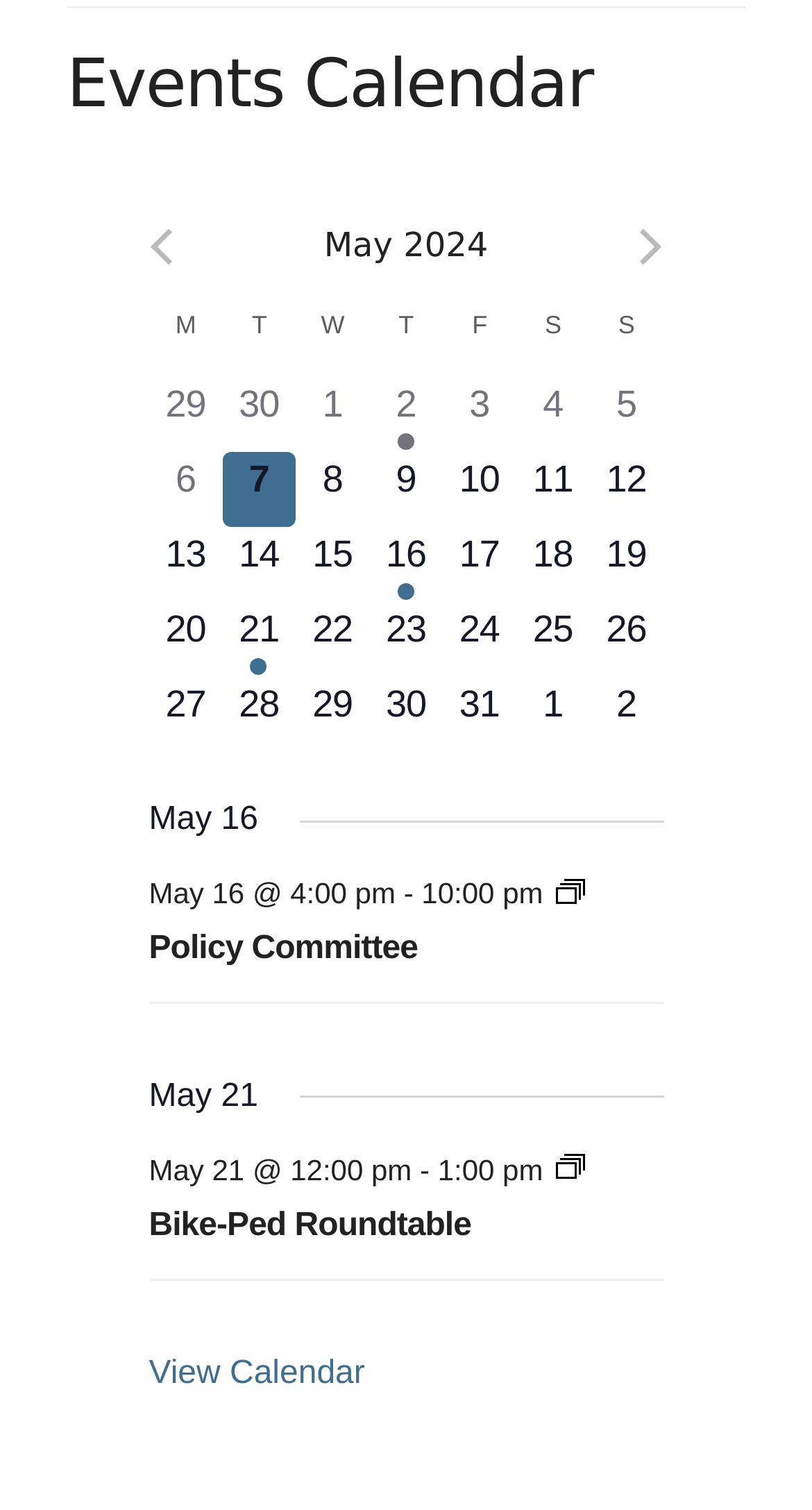Please determine the bounding box coordinates of the section I need to click to accomplish this instruction: "Check events on Monday".

[0.183, 0.203, 0.274, 0.25]